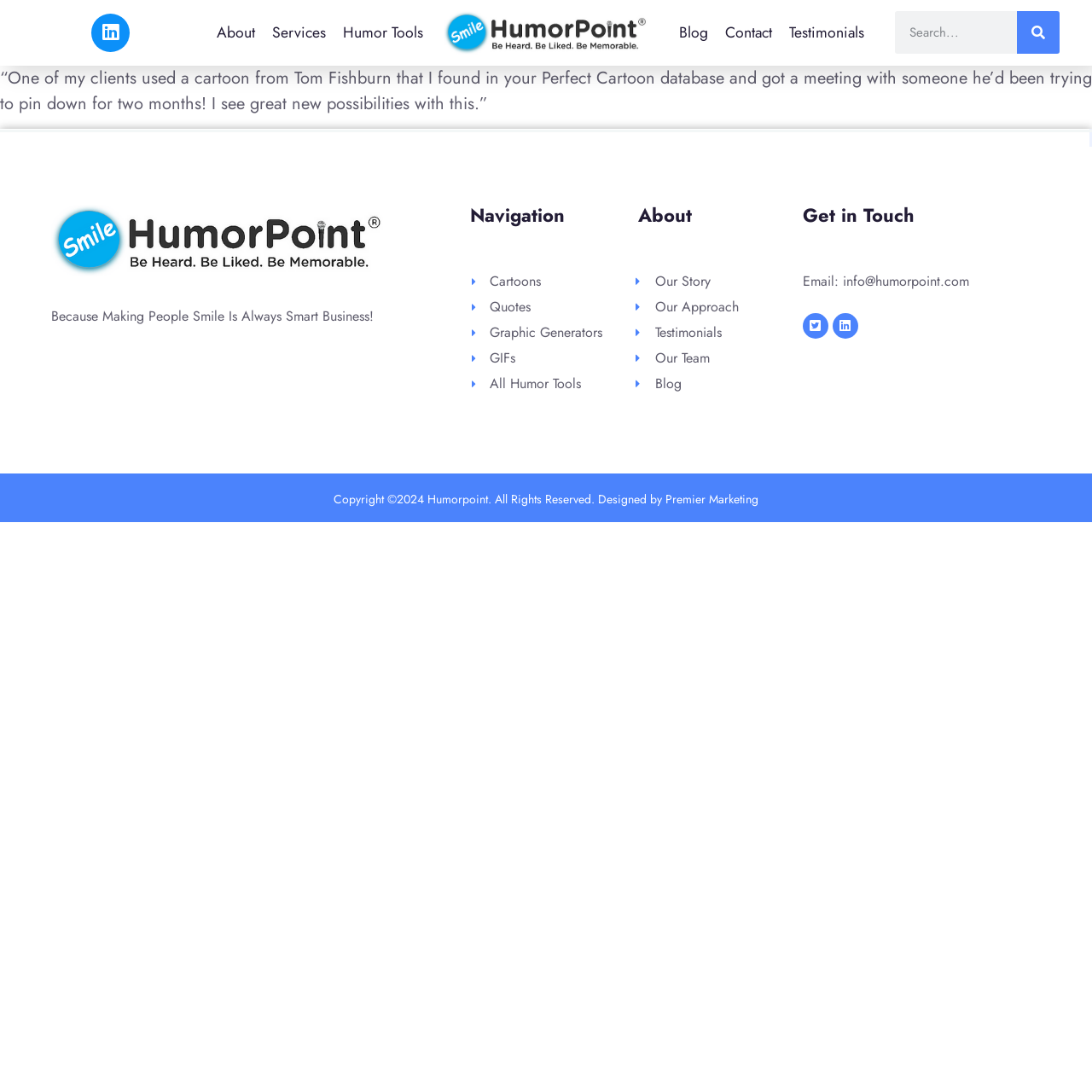Give a detailed account of the webpage.

The webpage is about Robert Middleton, a humor expert, and his platform HumorPoint. At the top, there are several links to social media platforms, including LinkedIn, and navigation links to different sections of the website, such as About, Services, Humor Tools, Blog, and Contact.

Below the navigation links, there is a testimonial quote from a client, praising the effectiveness of HumorPoint's cartoon database in securing a meeting with a potential client. 

To the right of the testimonial, there is a section with a heading "Navigation" that lists various humor tools, including Cartoons, Quotes, Graphic Generators, GIFs, and All Humor Tools. 

Below the navigation section, there is an "About" section that lists links to Our Story, Our Approach, Testimonials, Our Team, and Blog. 

Further down, there is a "Get in Touch" section that displays the website's email address and links to Twitter and LinkedIn. 

At the very bottom of the page, there is a copyright notice and a credit to the website's designer, Premier Marketing.